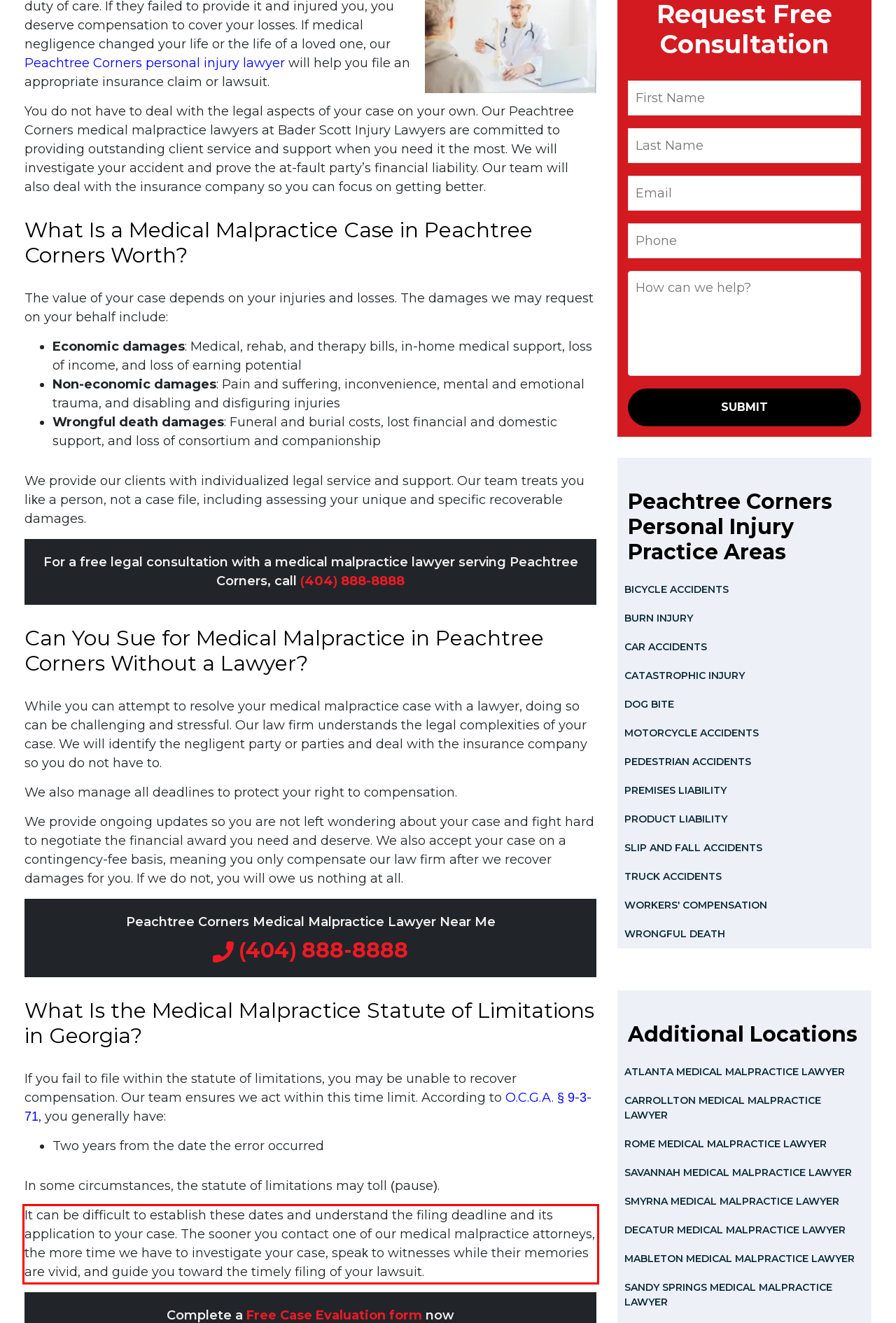You have a screenshot of a webpage, and there is a red bounding box around a UI element. Utilize OCR to extract the text within this red bounding box.

It can be difficult to establish these dates and understand the filing deadline and its application to your case. The sooner you contact one of our medical malpractice attorneys, the more time we have to investigate your case, speak to witnesses while their memories are vivid, and guide you toward the timely filing of your lawsuit.